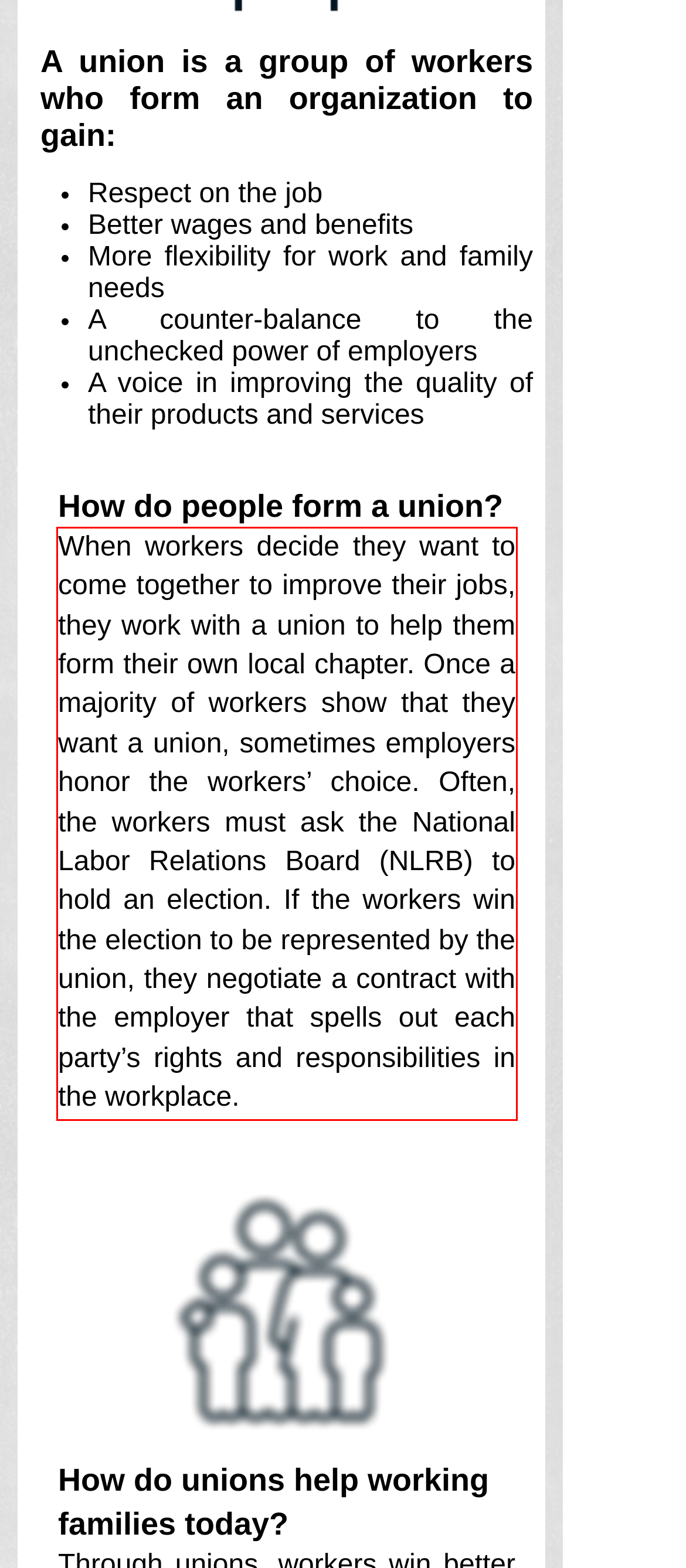You are given a webpage screenshot with a red bounding box around a UI element. Extract and generate the text inside this red bounding box.

When workers decide they want to come together to improve their jobs, they work with a union to help them form their own local chapter. Once a majority of workers show that they want a union, sometimes employers honor the workers’ choice. Often, the workers must ask the National Labor Relations Board (NLRB) to hold an election. If the workers win the election to be represented by the union, they negotiate a contract with the employer that spells out each party’s rights and responsibilities in the workplace.